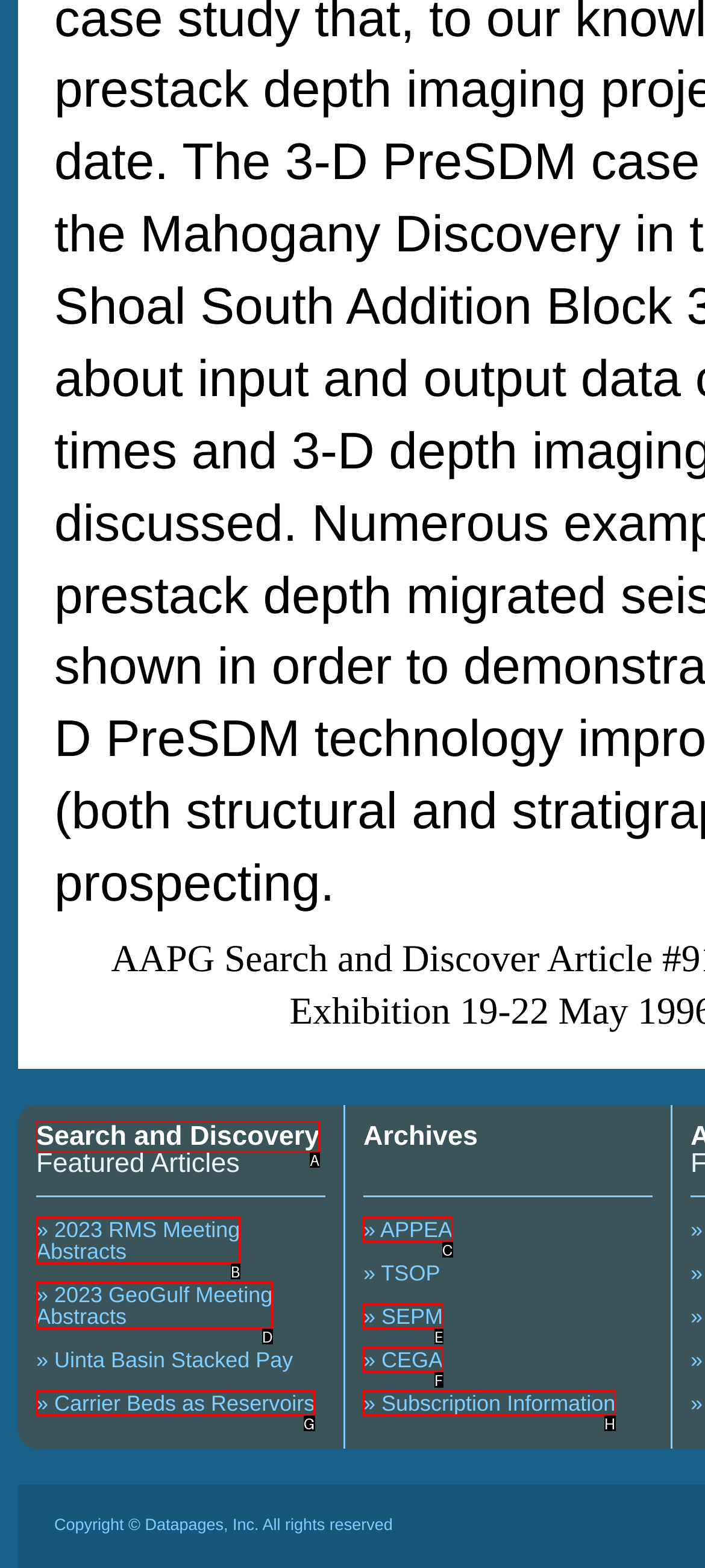From the given options, tell me which letter should be clicked to complete this task: Search and Discovery
Answer with the letter only.

A